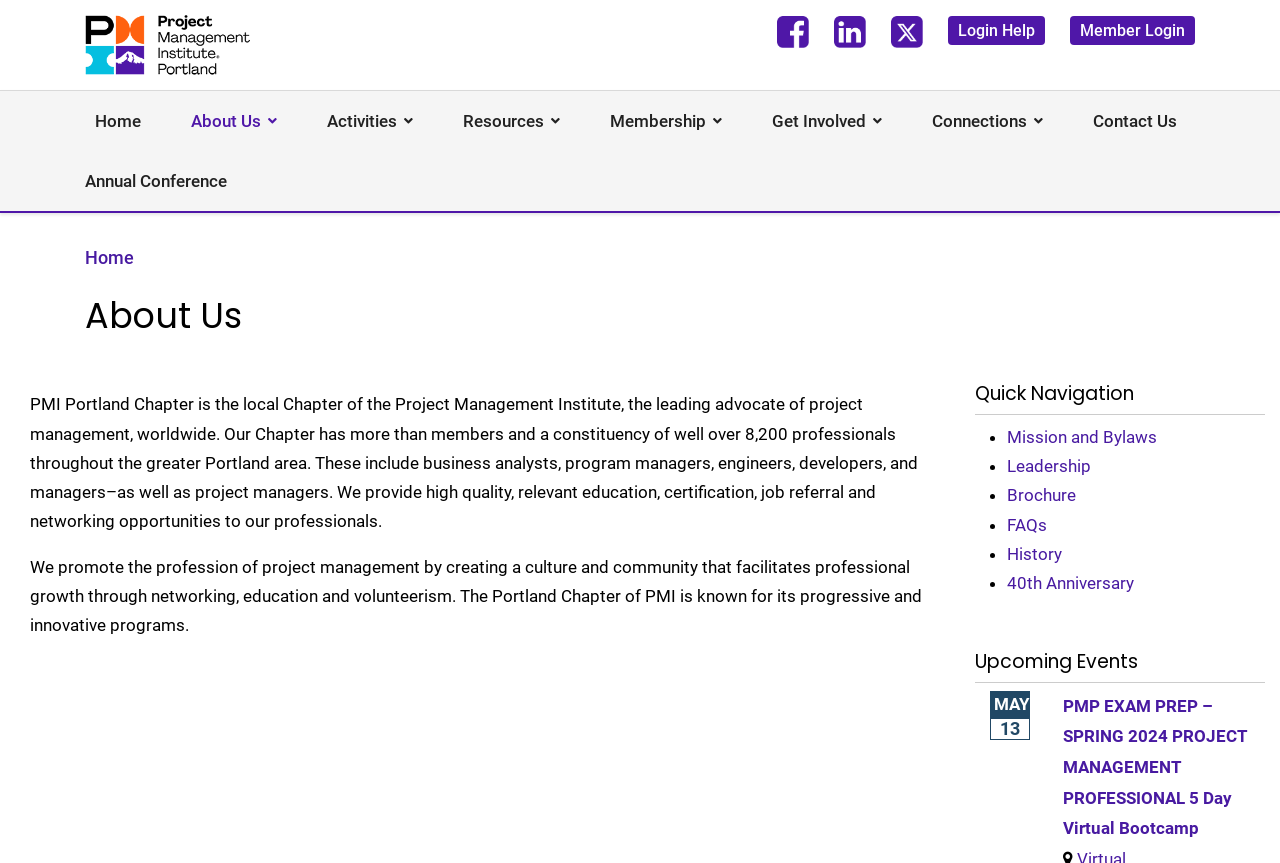Identify the bounding box coordinates of the element that should be clicked to fulfill this task: "Go to the Home page". The coordinates should be provided as four float numbers between 0 and 1, i.e., [left, top, right, bottom].

[0.055, 0.105, 0.13, 0.175]